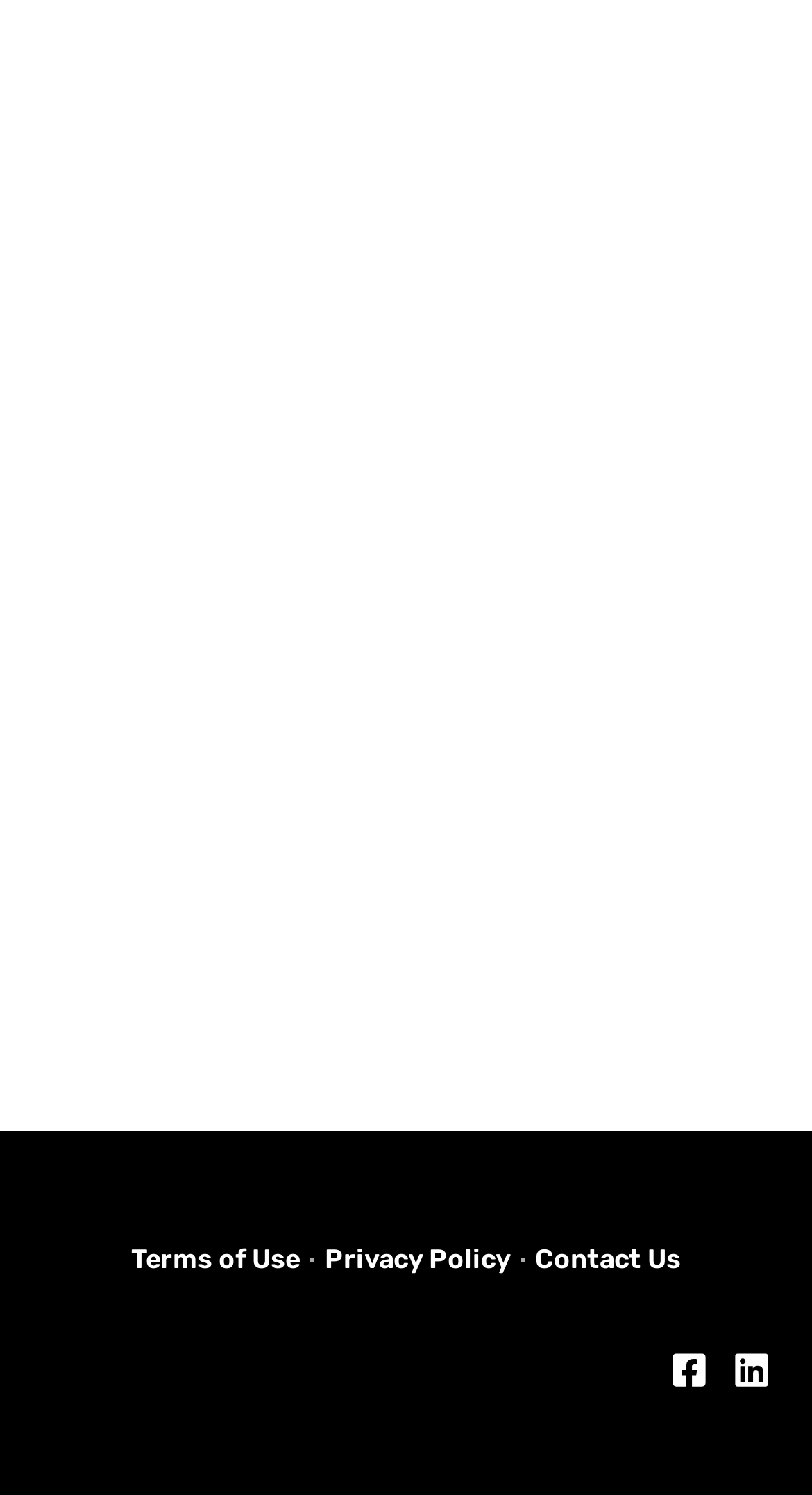Please answer the following question using a single word or phrase: What is the second item in the site navigation?

Privacy Policy